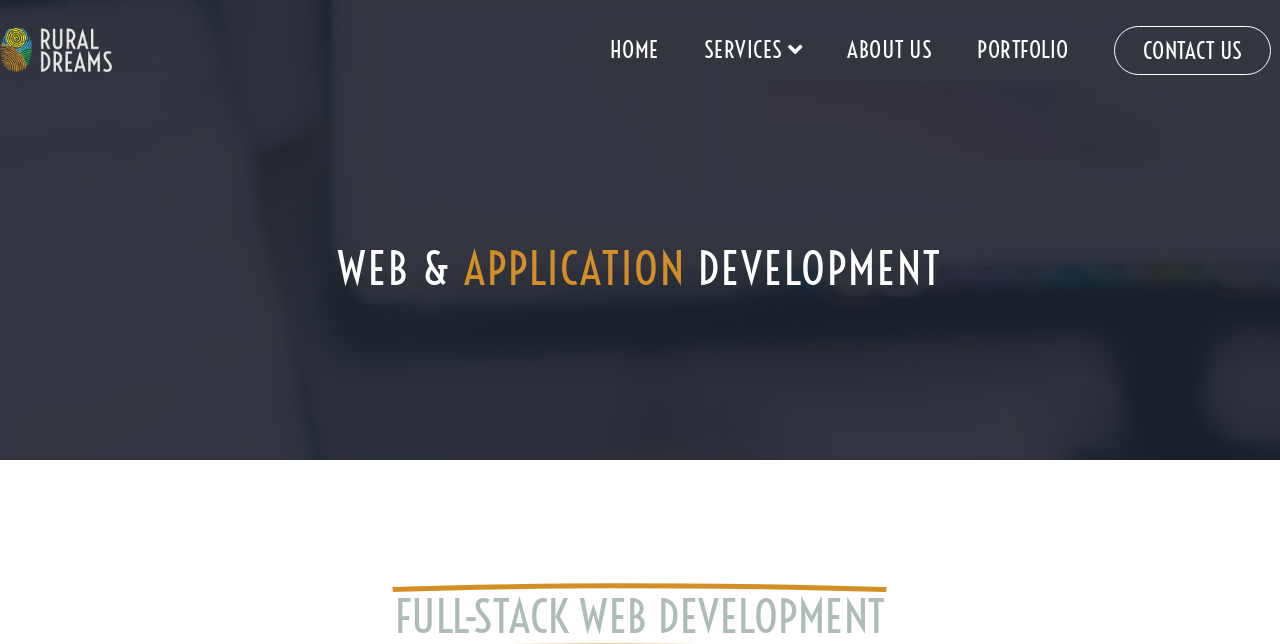Detail the features and information presented on the webpage.

The webpage is about Rural Dreams, a company that specializes in web and application development. At the top, there is a navigation menu with five links: HOME, SERVICES, ABOUT US, PORTFOLIO, and CONTACT US, aligned horizontally from left to right. 

Below the navigation menu, there is a prominent heading that reads "WEB & APPLICATION DEVELOPMENT", taking up most of the width of the page. 

At the very bottom of the page, there is another heading that reads "FULL-STACK WEB DEVELOPMENT", spanning almost the entire width of the page.